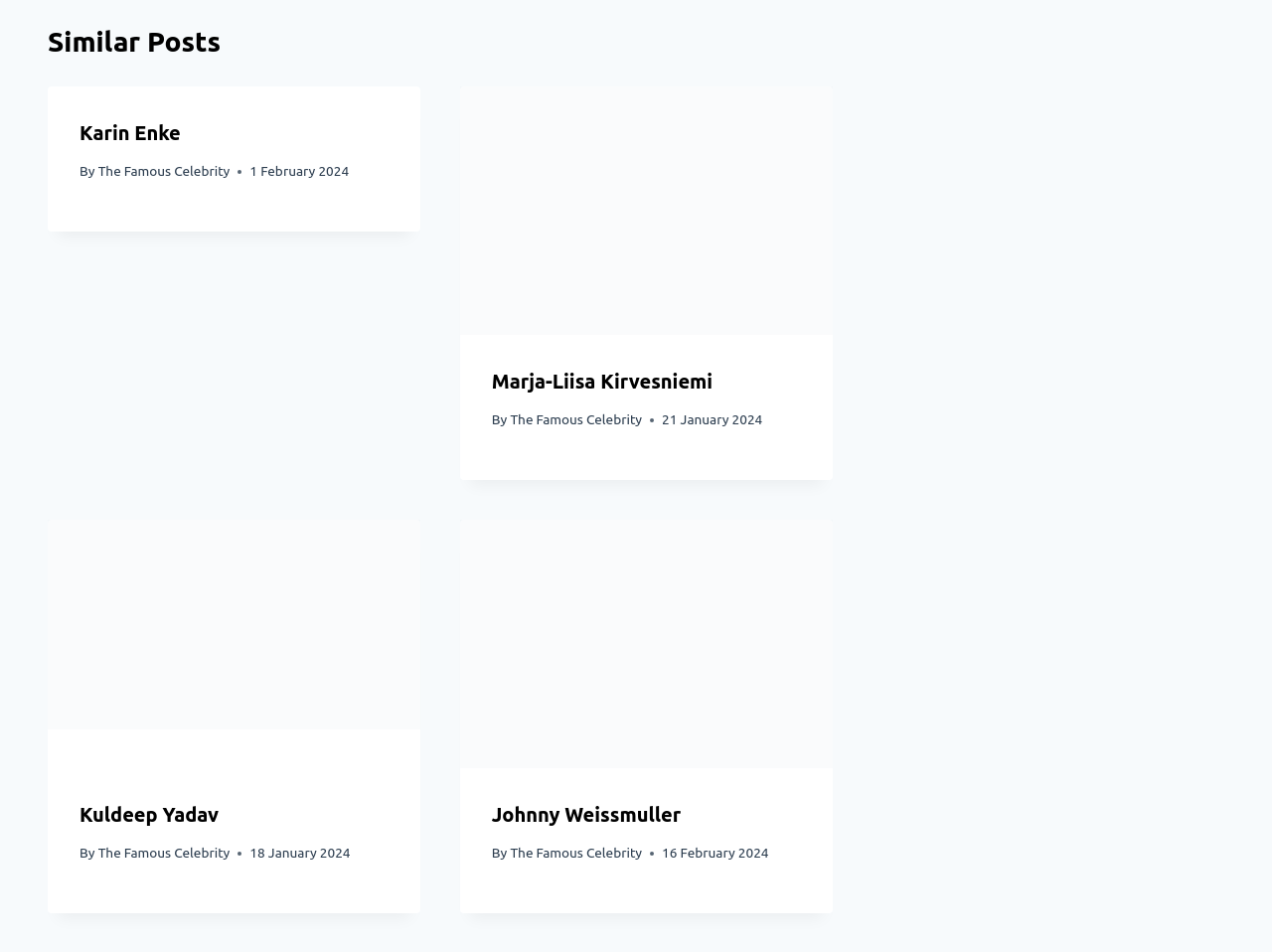What is the title of the first article? Look at the image and give a one-word or short phrase answer.

Karin Enke